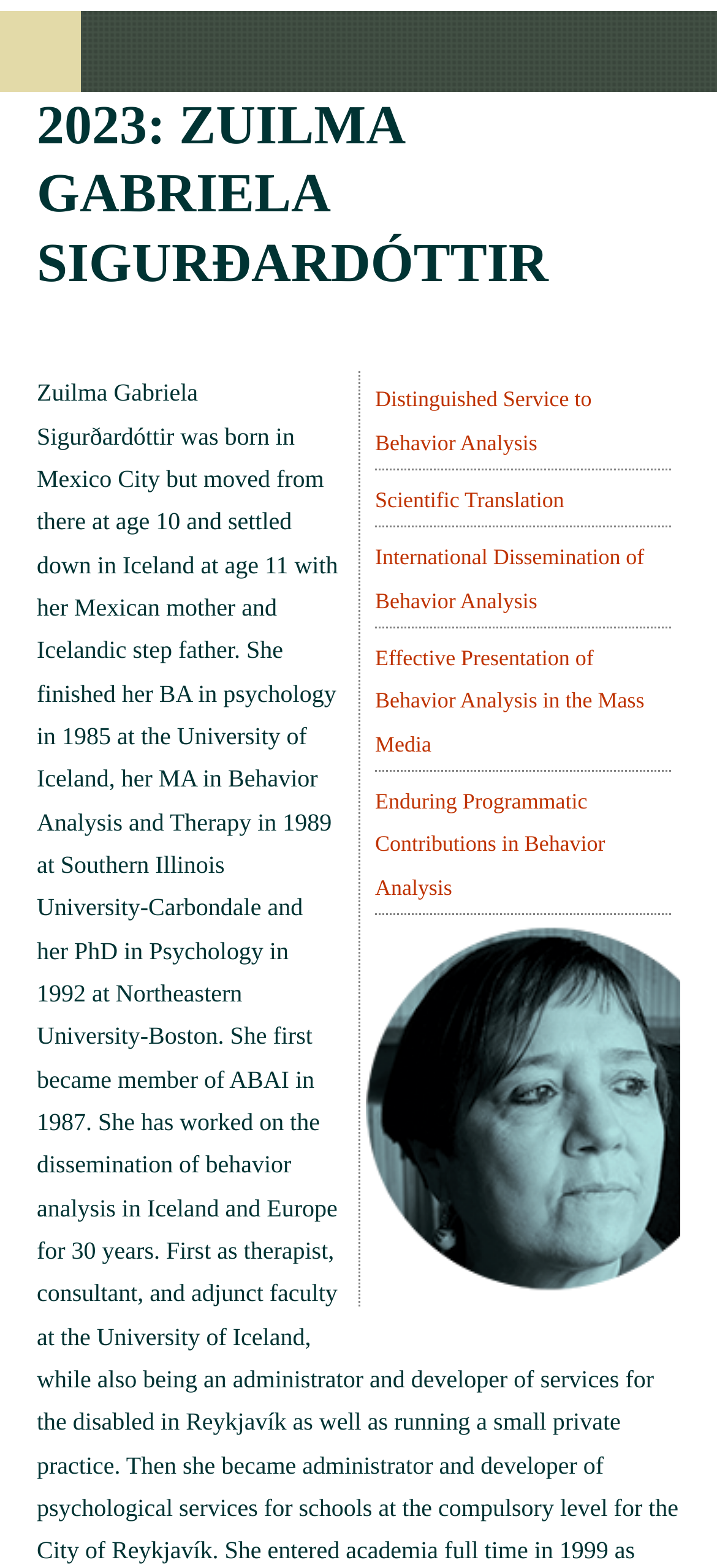Locate the bounding box of the UI element based on this description: "International Dissemination of Behavior Analysis". Provide four float numbers between 0 and 1 as [left, top, right, bottom].

[0.523, 0.346, 0.899, 0.39]